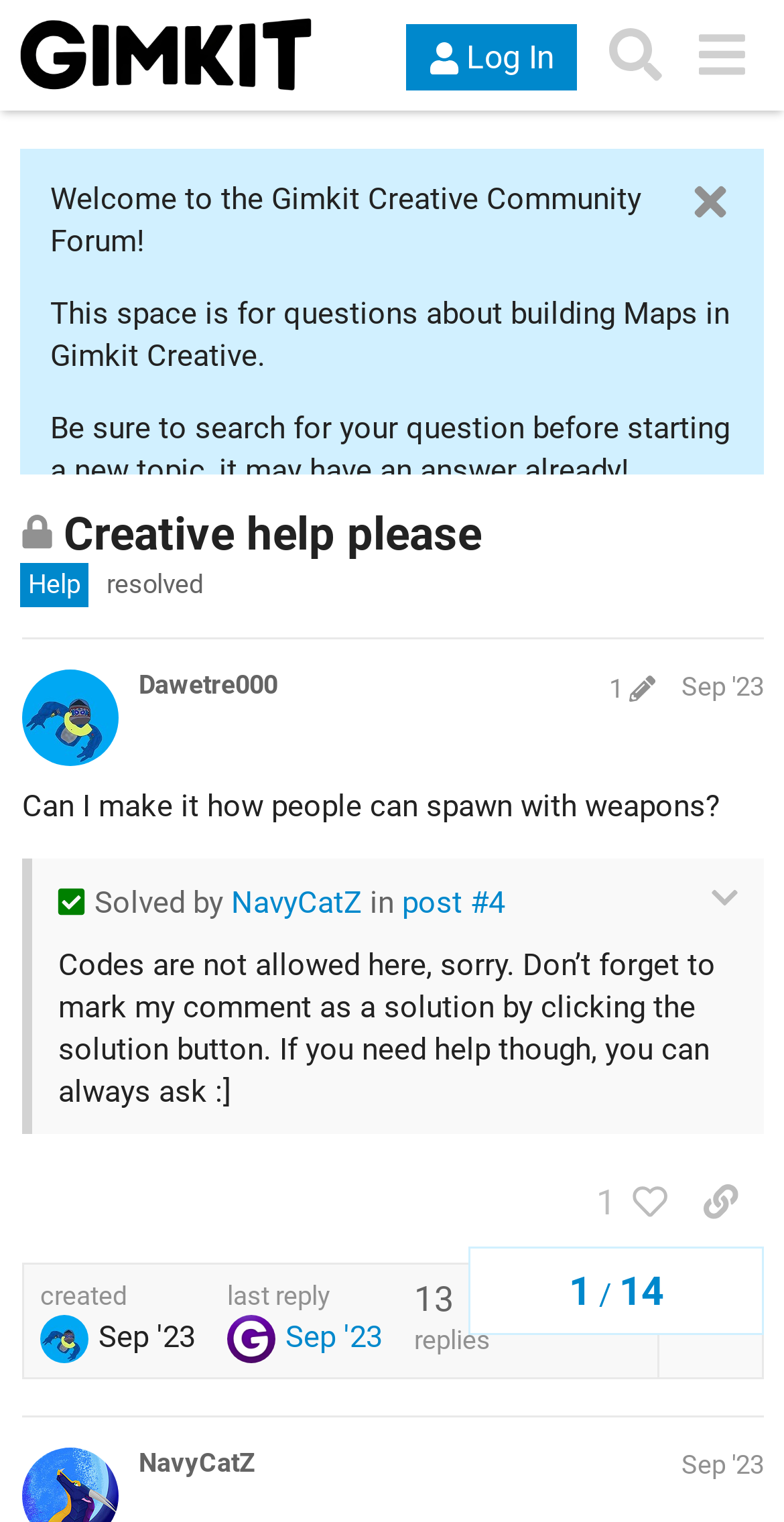Determine the coordinates of the bounding box that should be clicked to complete the instruction: "Open the sidebar". The coordinates should be represented by four float numbers between 0 and 1: [left, top, right, bottom].

None